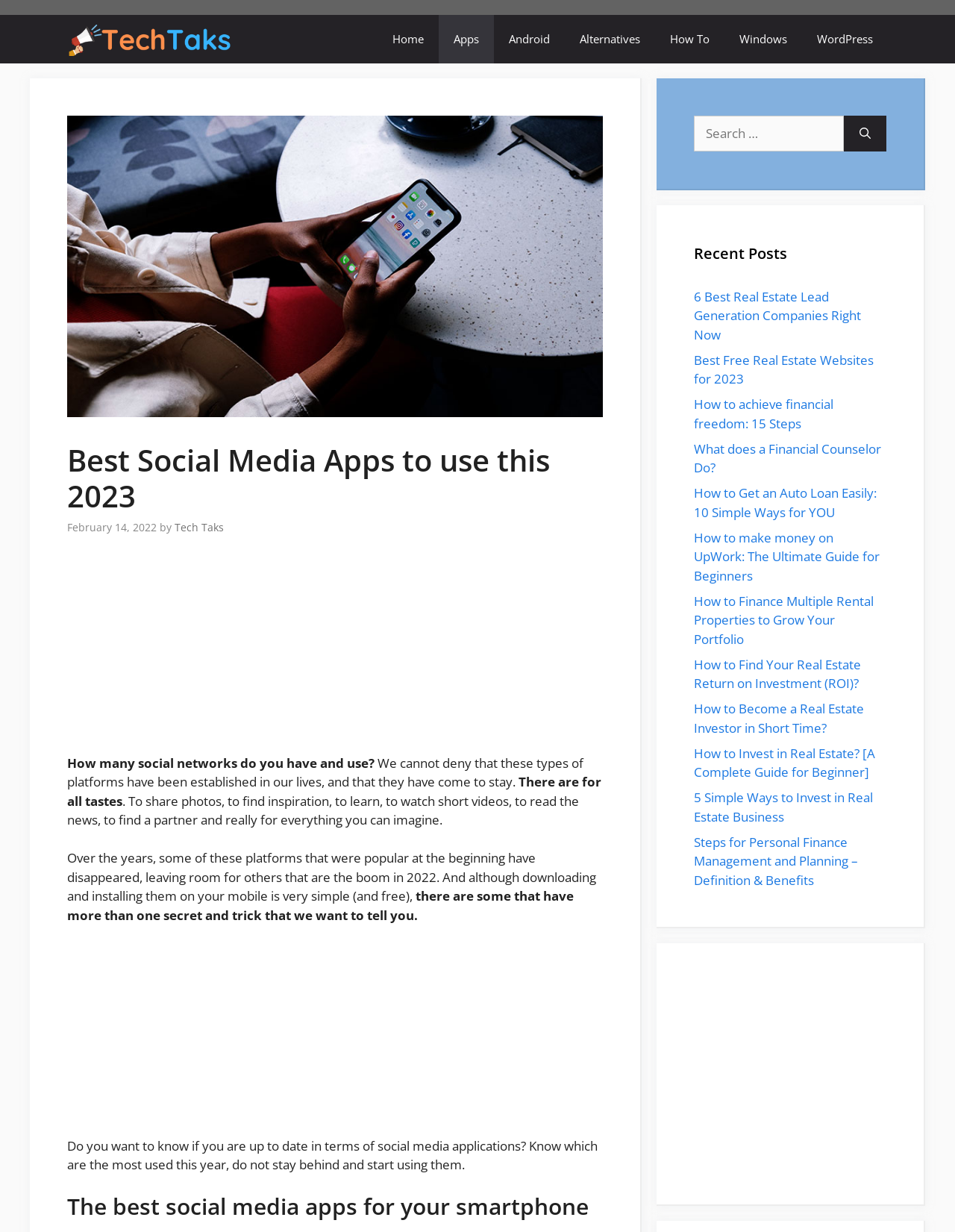Provide the bounding box coordinates of the section that needs to be clicked to accomplish the following instruction: "Search for something."

[0.727, 0.094, 0.884, 0.123]